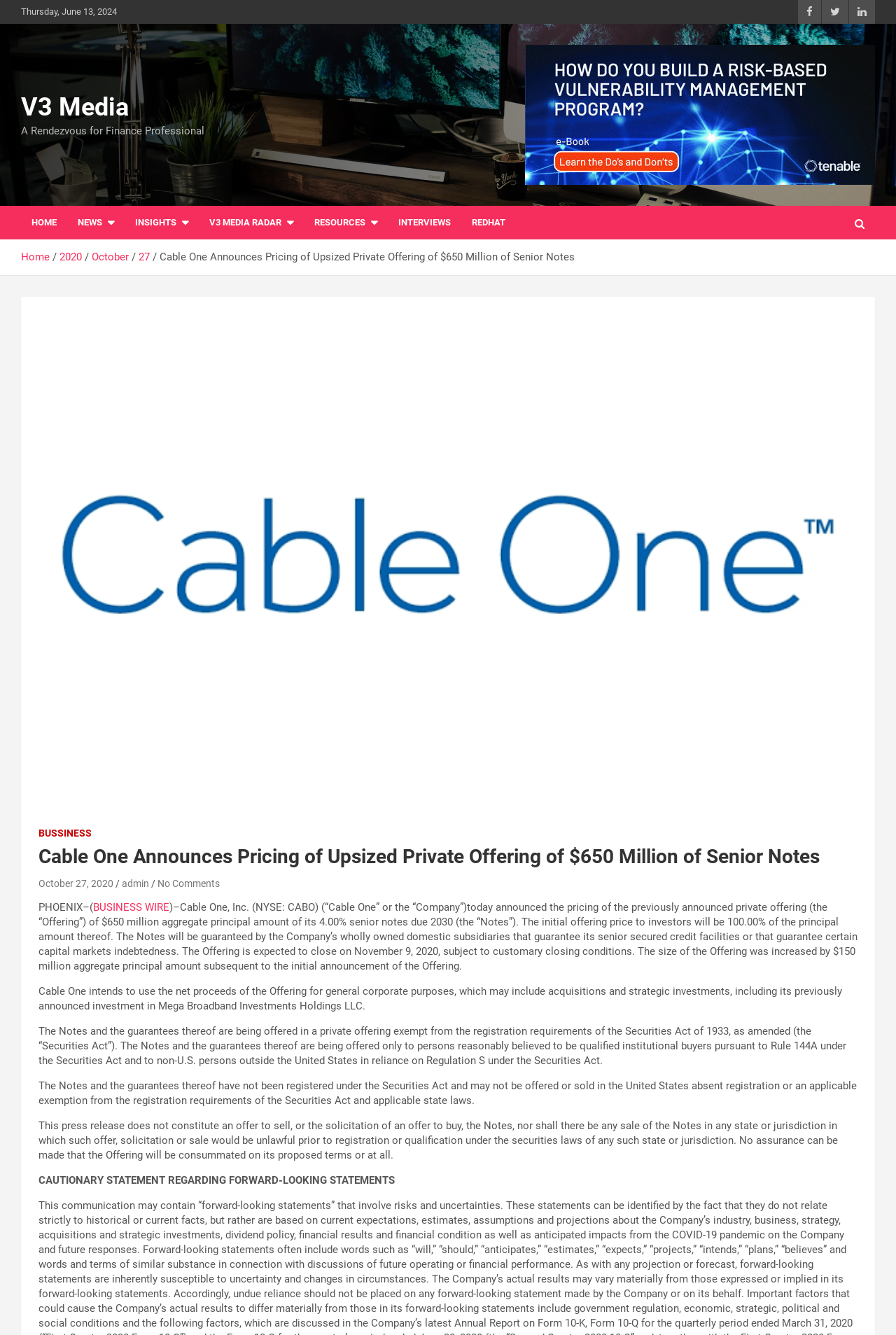Find the bounding box coordinates for the HTML element described as: "V3 media Radar". The coordinates should consist of four float values between 0 and 1, i.e., [left, top, right, bottom].

[0.222, 0.154, 0.339, 0.18]